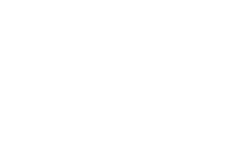Describe every aspect of the image in depth.

The image features a stylized representation of a podcast episode titled "CCPH Podcast Episode 3: What is Emotional Intelligence?" The design incorporates elements that suggest audio content, likely including a microphone or sound waves. This episode, part of a series focused on career coaching, aims to explore the concept of emotional intelligence and its impact on professional development. Positioned alongside this image are various links to related content, encouraging listeners to engage further with the topic and share their thoughts, highlighting the interactive nature of the platform.